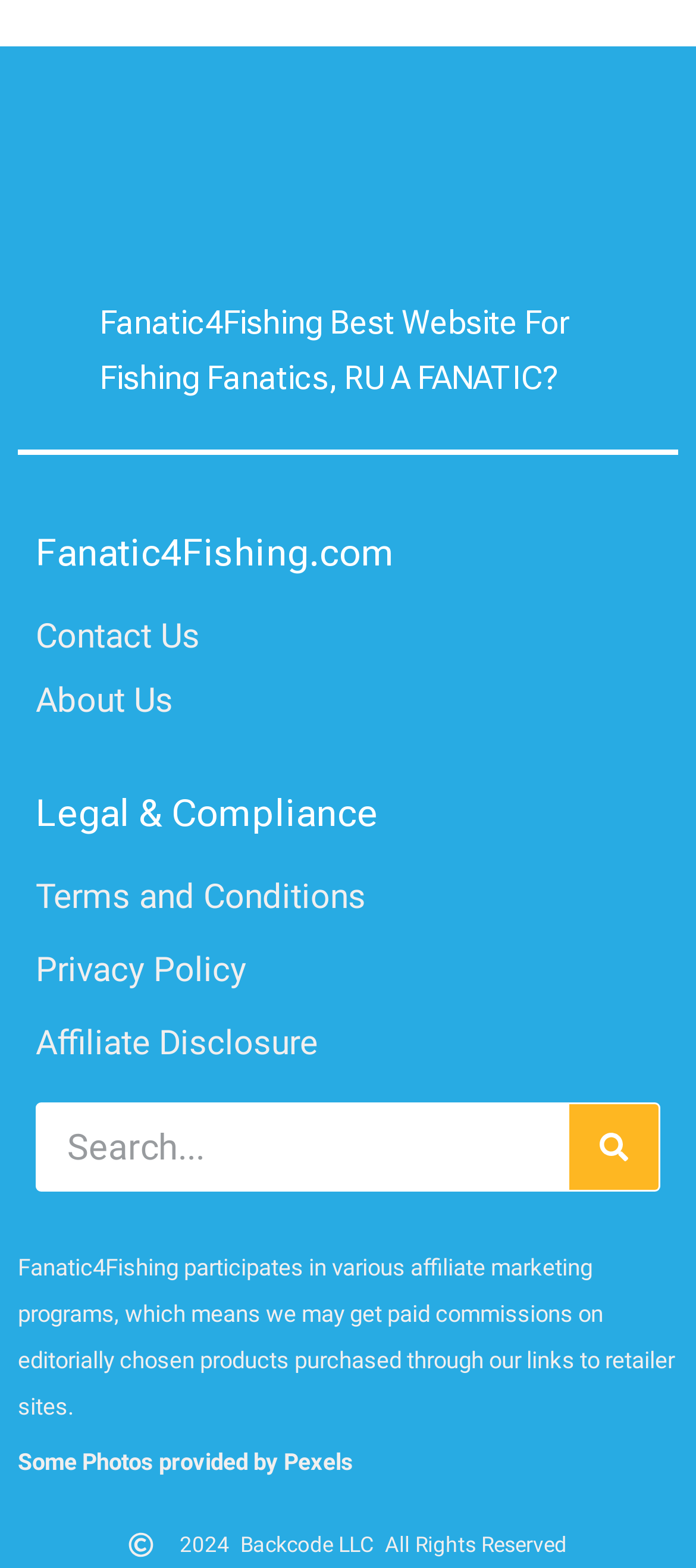Provide the bounding box coordinates of the HTML element this sentence describes: "Contact Us". The bounding box coordinates consist of four float numbers between 0 and 1, i.e., [left, top, right, bottom].

[0.051, 0.391, 0.949, 0.421]